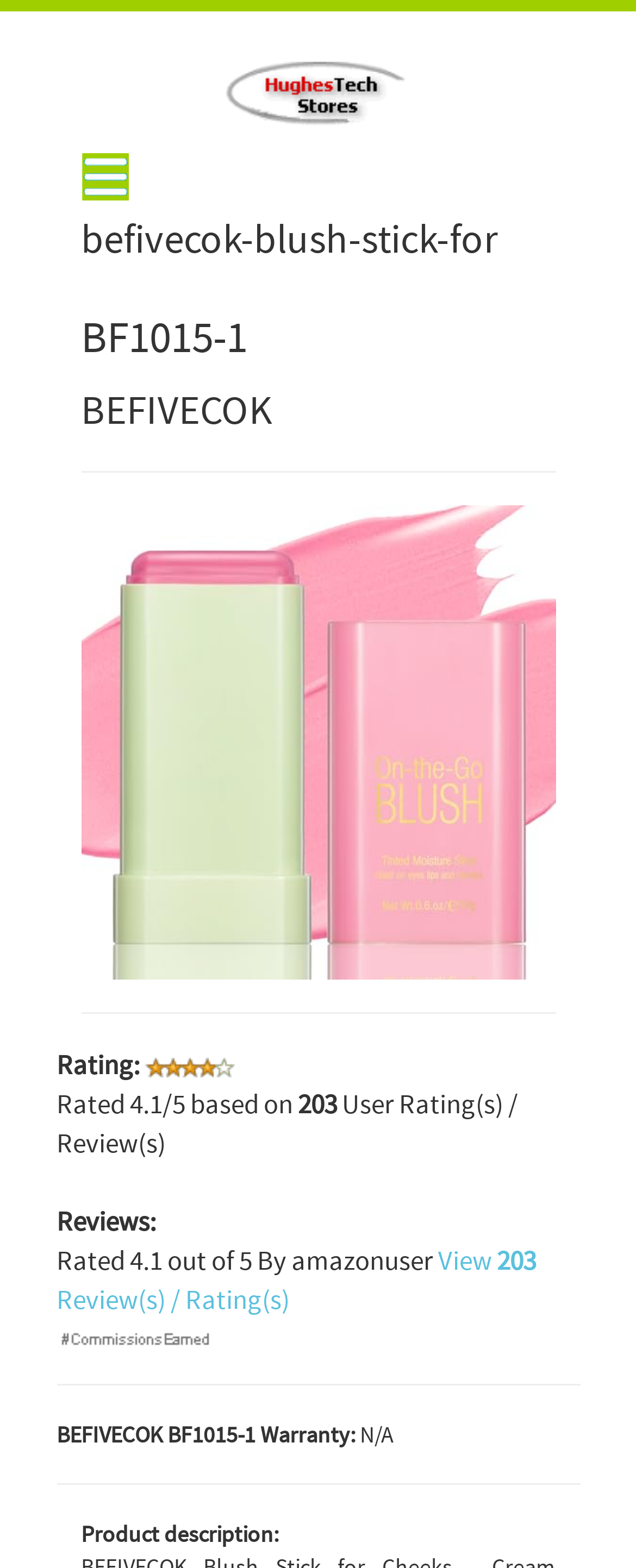What is the product name of this item?
Using the image, provide a detailed and thorough answer to the question.

I found the product name information on the webpage, where it says 'BF1015-1' in the heading and also in the product title 'BEFIVECOK BF1015-1'. This indicates that the product name of this item is BF1015-1.